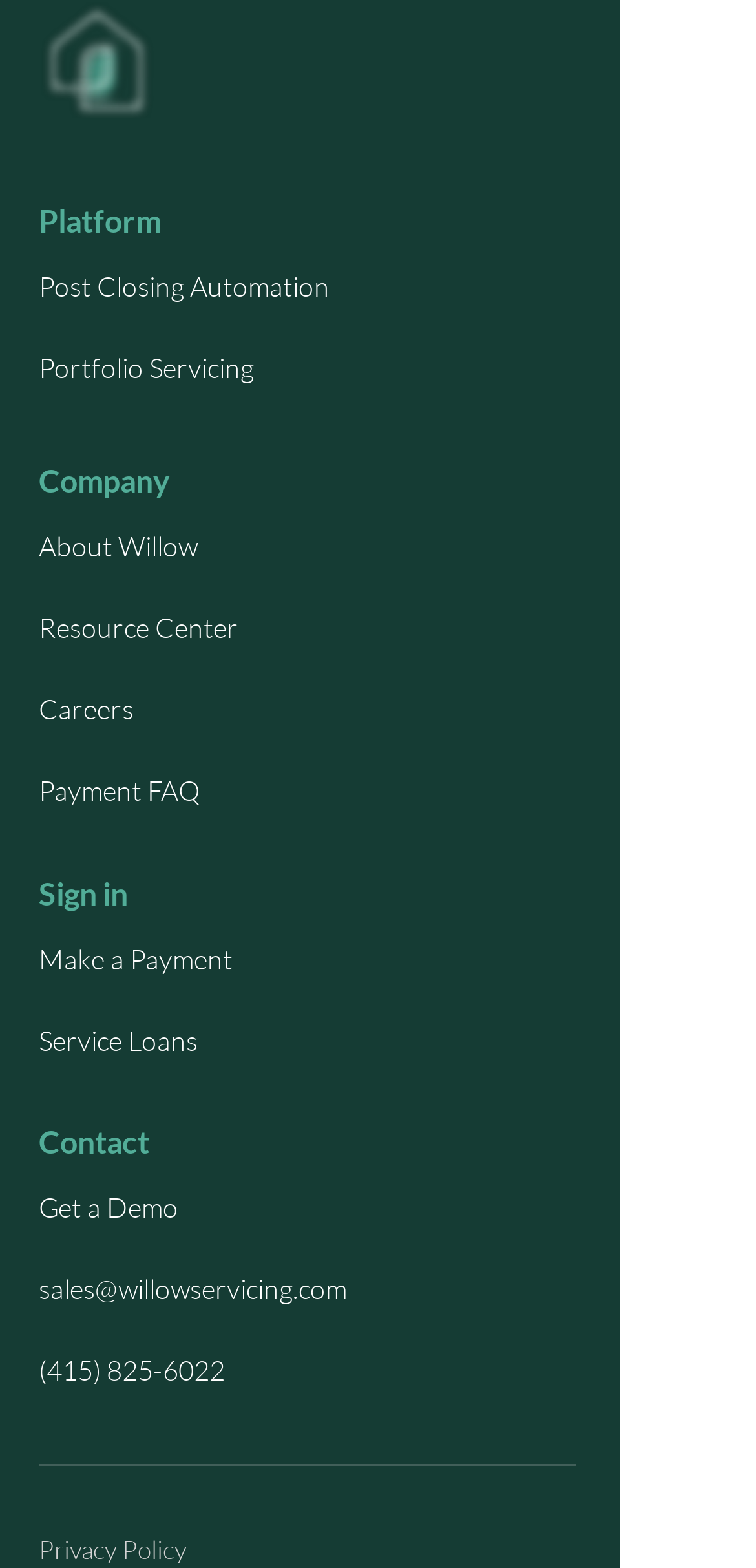Find the bounding box coordinates for the element that must be clicked to complete the instruction: "View post closing automation". The coordinates should be four float numbers between 0 and 1, indicated as [left, top, right, bottom].

[0.051, 0.156, 0.667, 0.208]